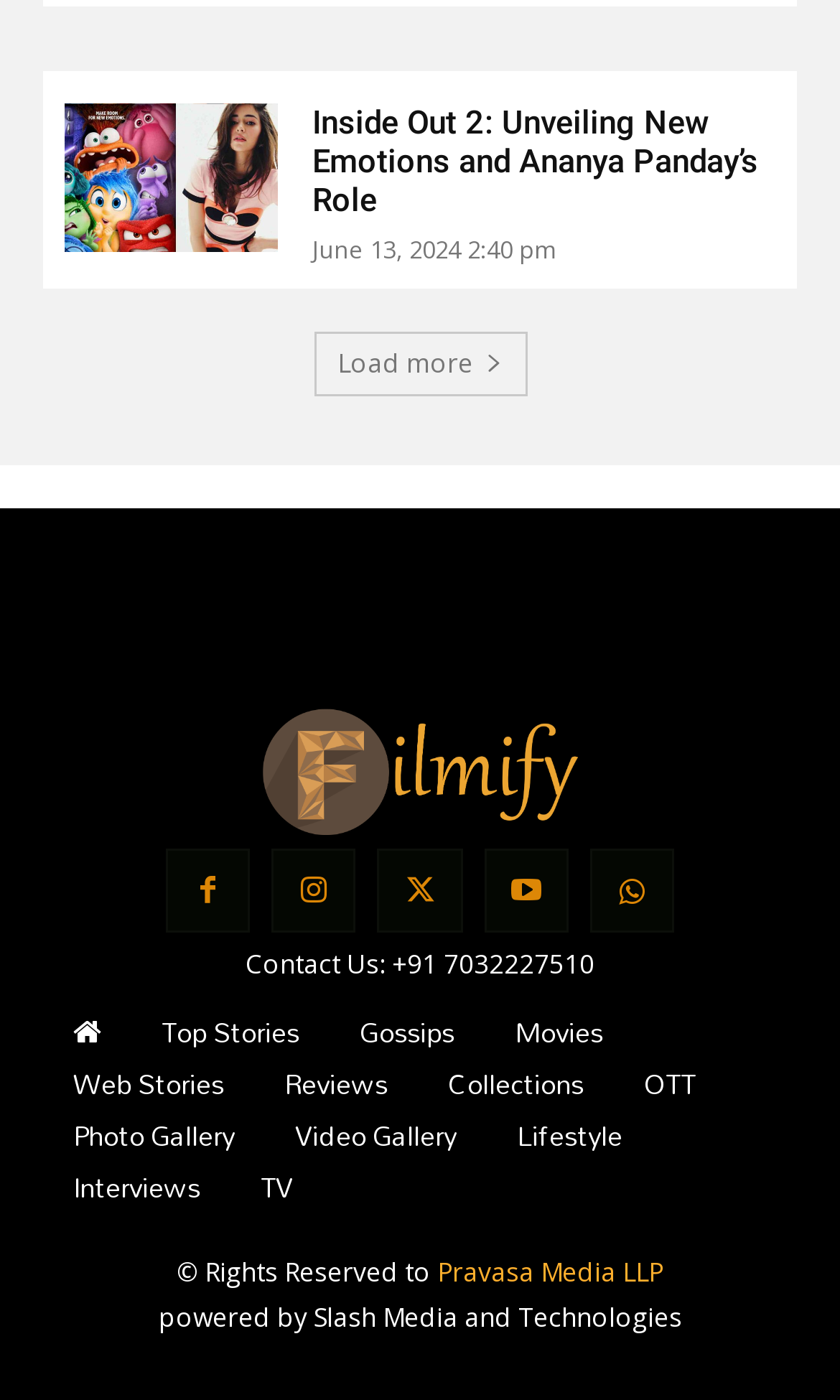What is the title of the article?
Please answer the question as detailed as possible based on the image.

I found the title of the article by looking at the heading element with the text 'Inside Out 2: Unveiling New Emotions and Ananya Panday’s Role' which has a bounding box coordinate of [0.372, 0.074, 0.923, 0.157].